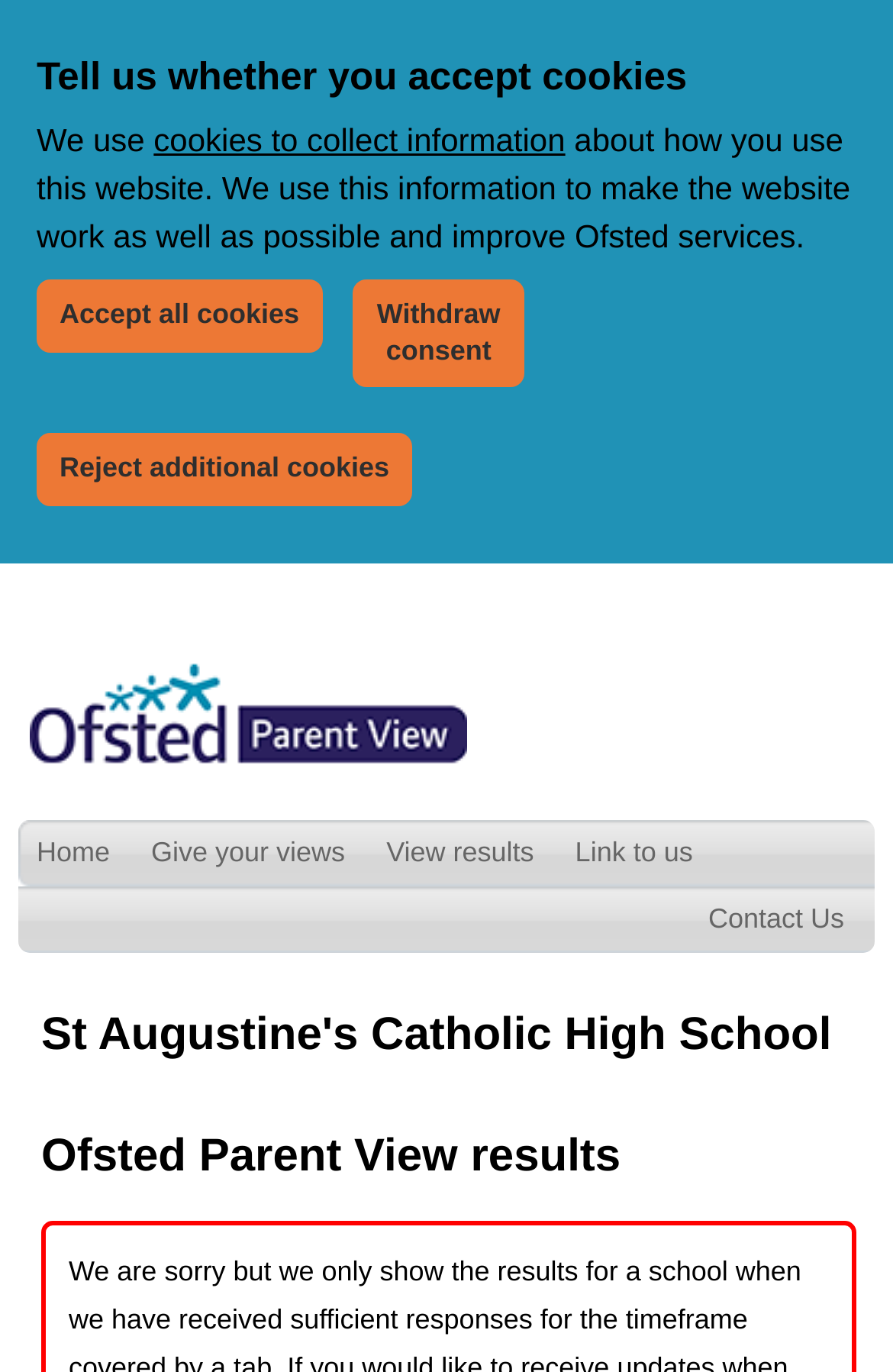Please determine the bounding box coordinates of the clickable area required to carry out the following instruction: "give your views". The coordinates must be four float numbers between 0 and 1, represented as [left, top, right, bottom].

[0.149, 0.597, 0.412, 0.646]